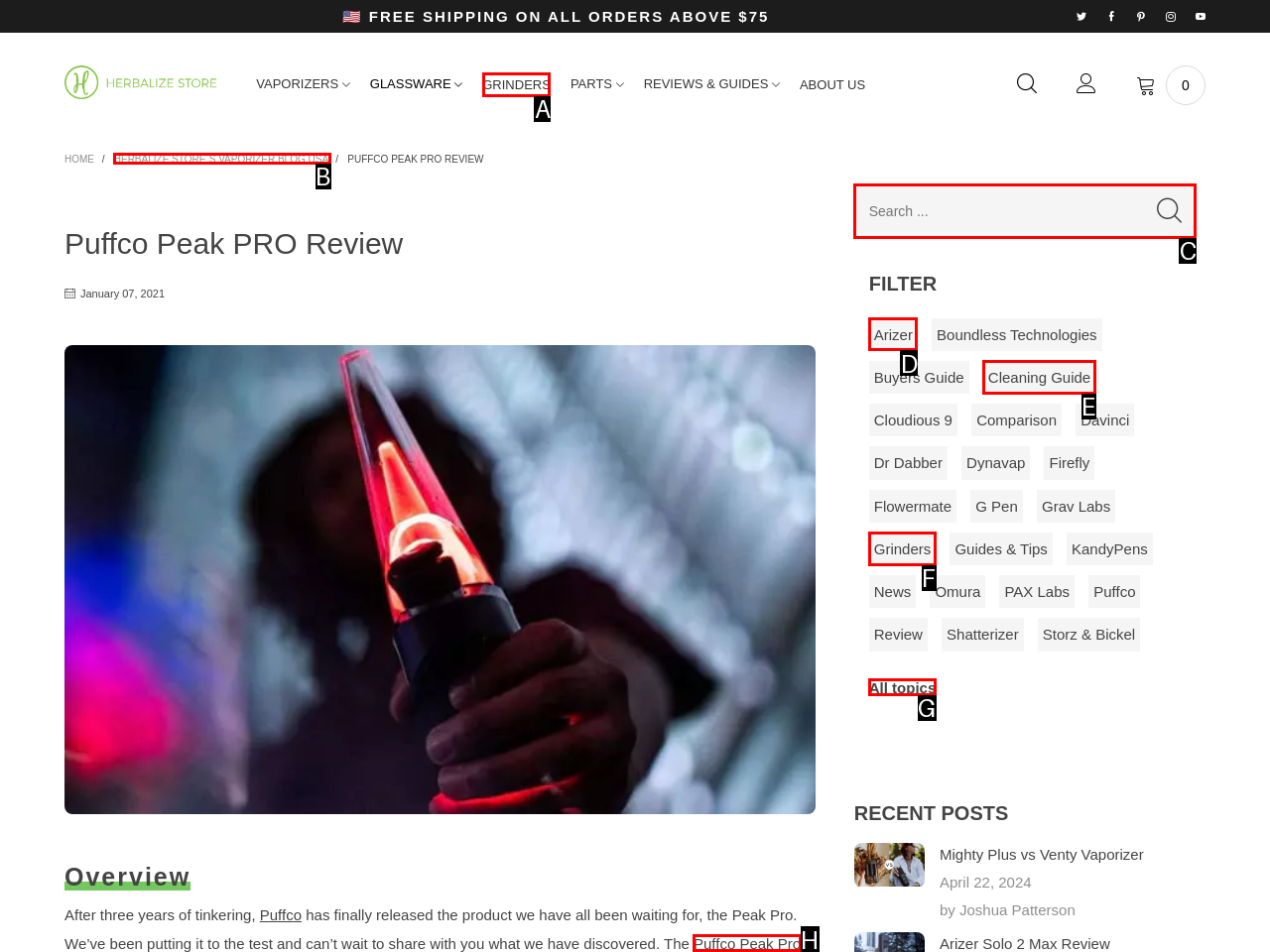Based on the provided element description: Online Giving, identify the best matching HTML element. Respond with the corresponding letter from the options shown.

None